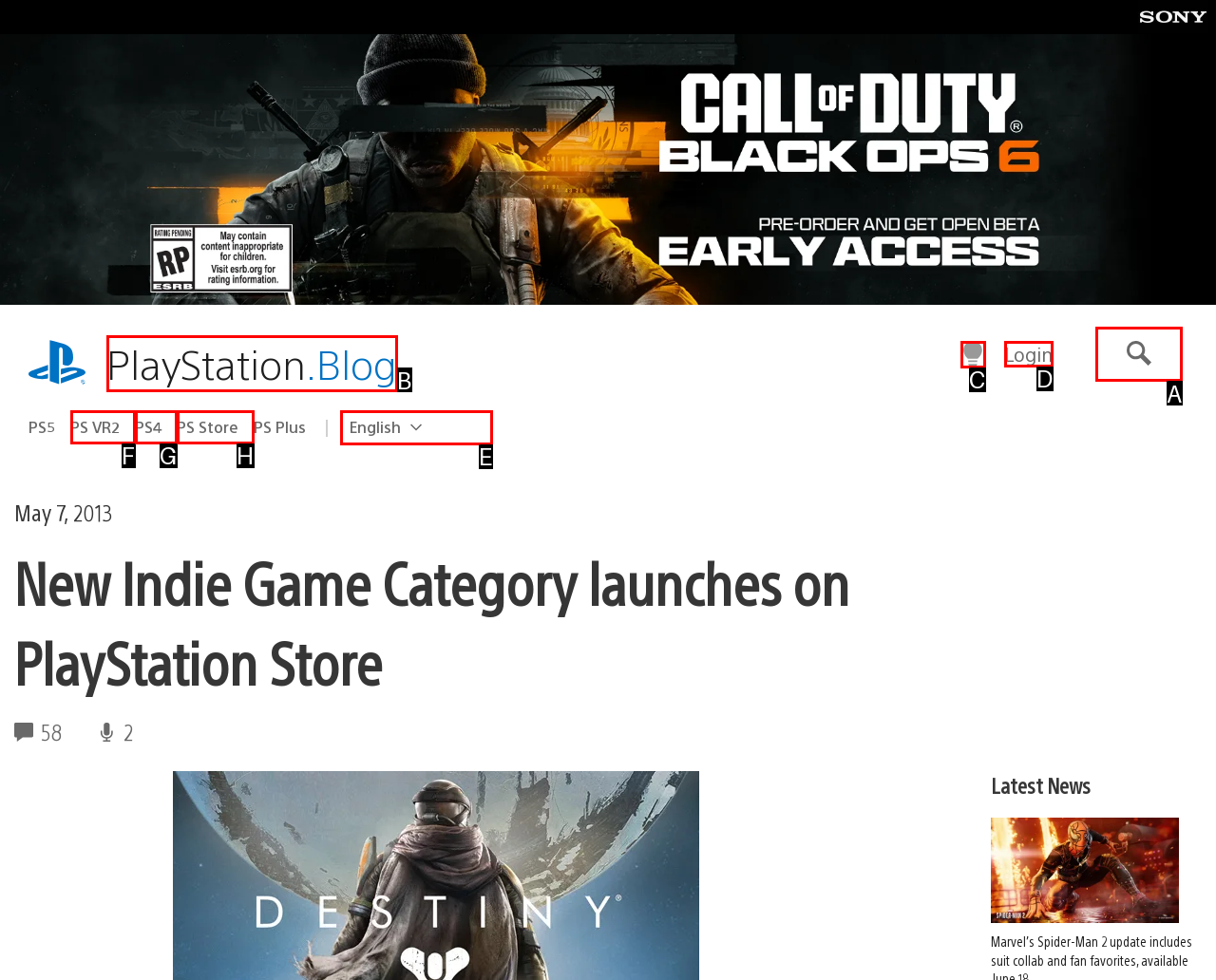Which lettered option matches the following description: PS4
Provide the letter of the matching option directly.

G